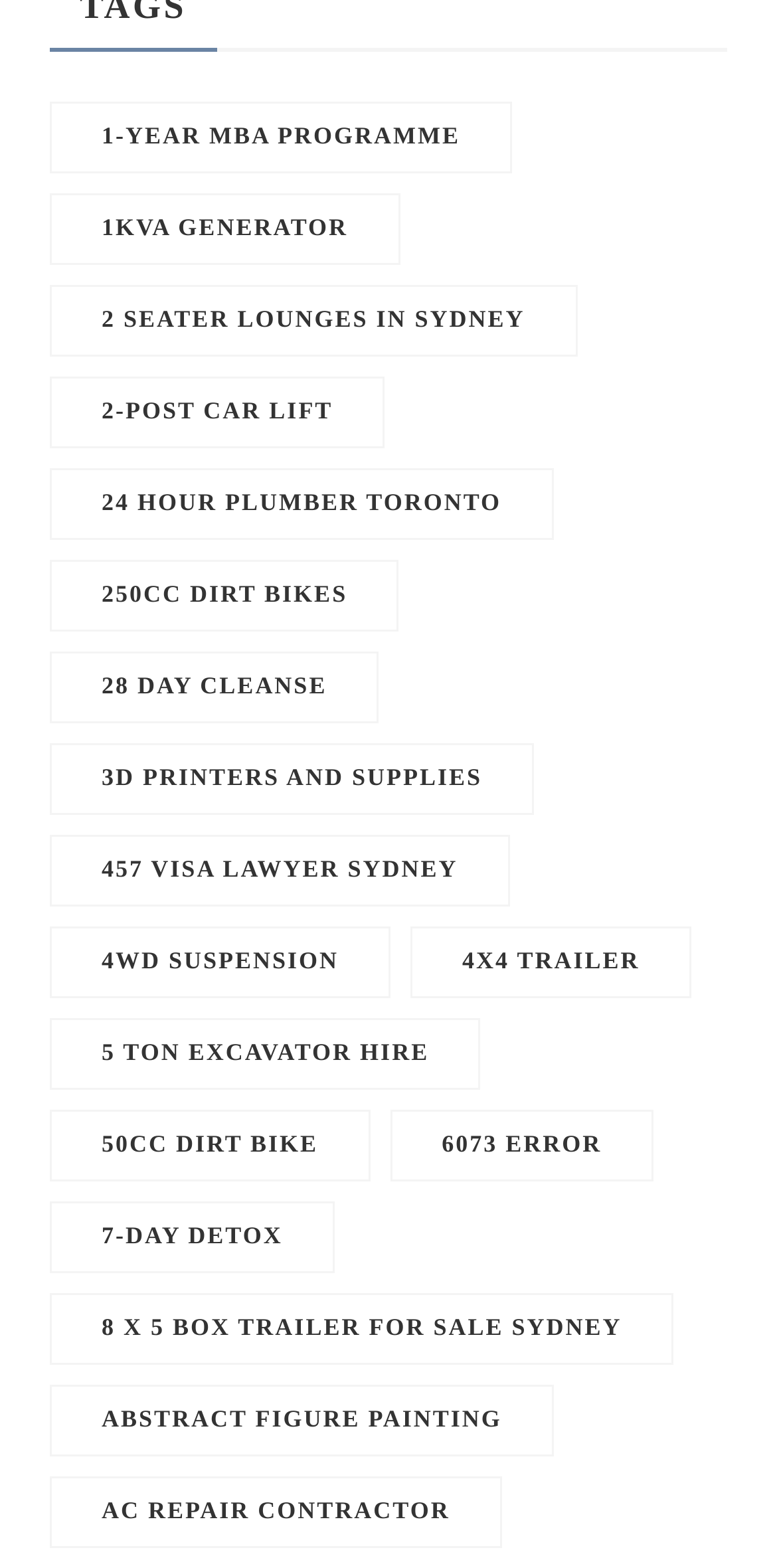Based on the image, provide a detailed and complete answer to the question: 
How many products have 'BIKE' in their name?

I searched for link elements with text containing 'BIKE' and found two such elements: '250CC DIRT BIKES' and '50CC DIRT BIKE'. This suggests that there are two products with 'BIKE' in their name.